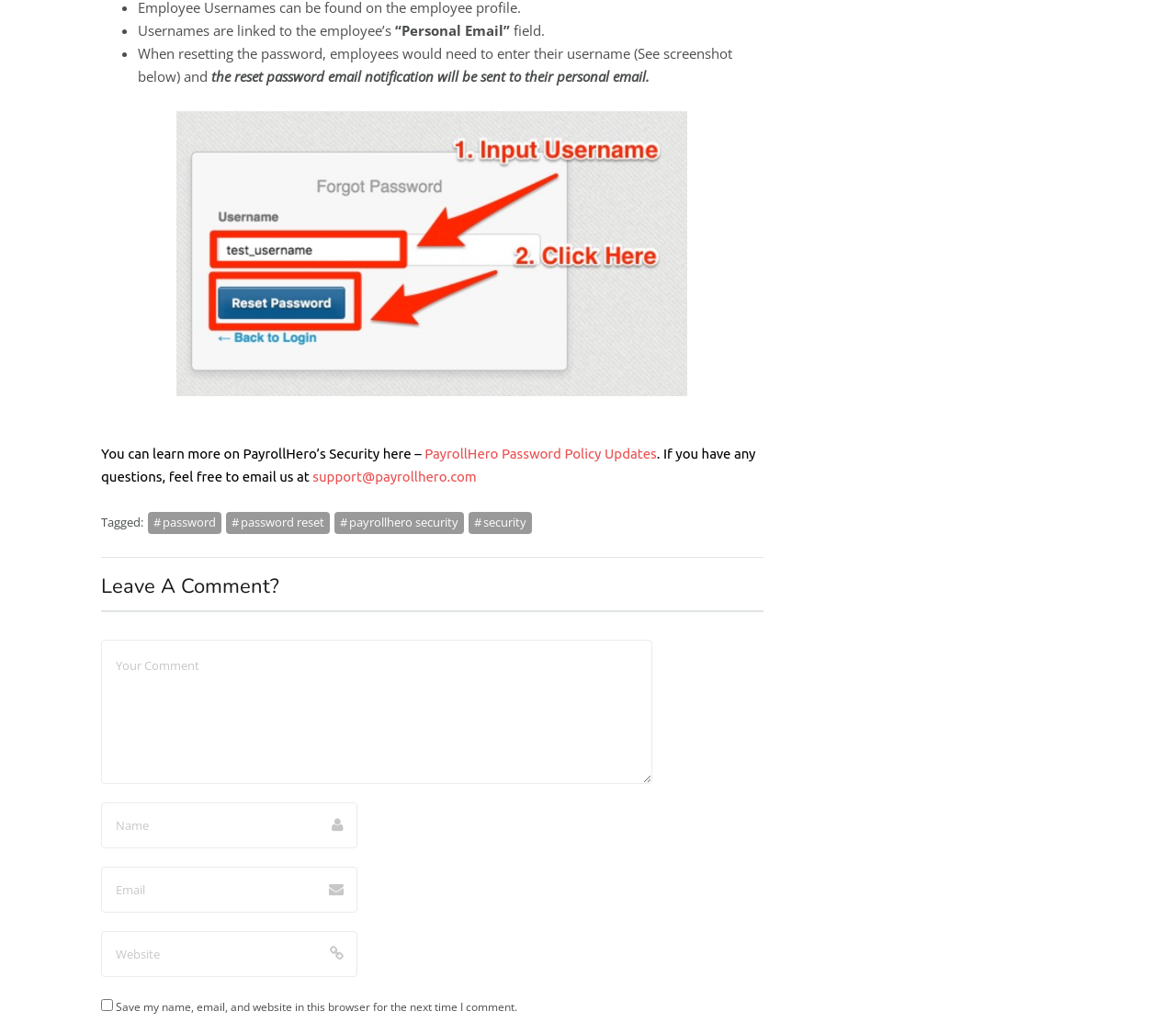Find the bounding box coordinates for the area that should be clicked to accomplish the instruction: "Enter your name".

[0.086, 0.776, 0.304, 0.821]